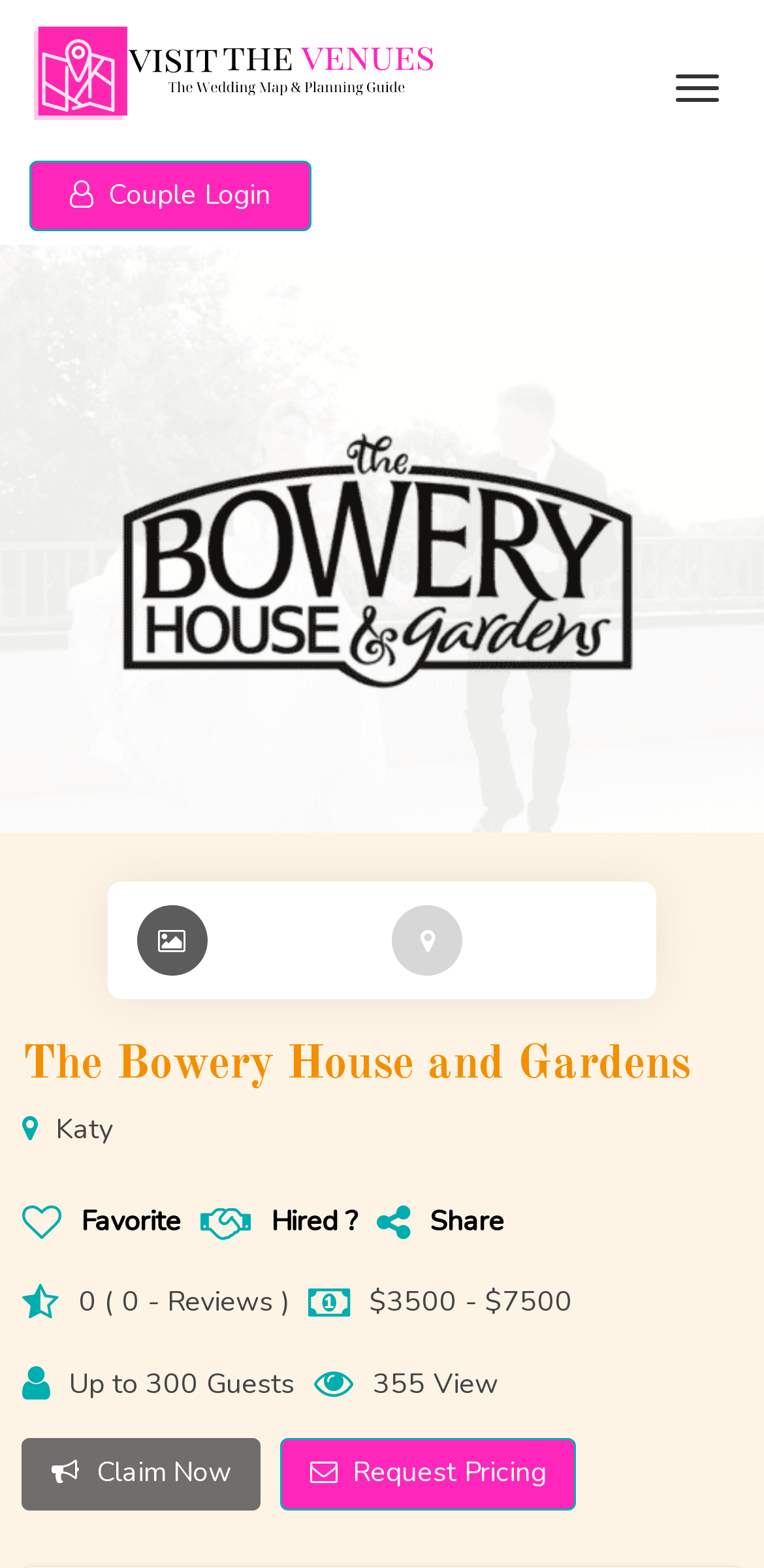Determine the bounding box coordinates of the clickable element to achieve the following action: 'Click the brand site logo'. Provide the coordinates as four float values between 0 and 1, formatted as [left, top, right, bottom].

[0.038, 0.009, 0.579, 0.084]